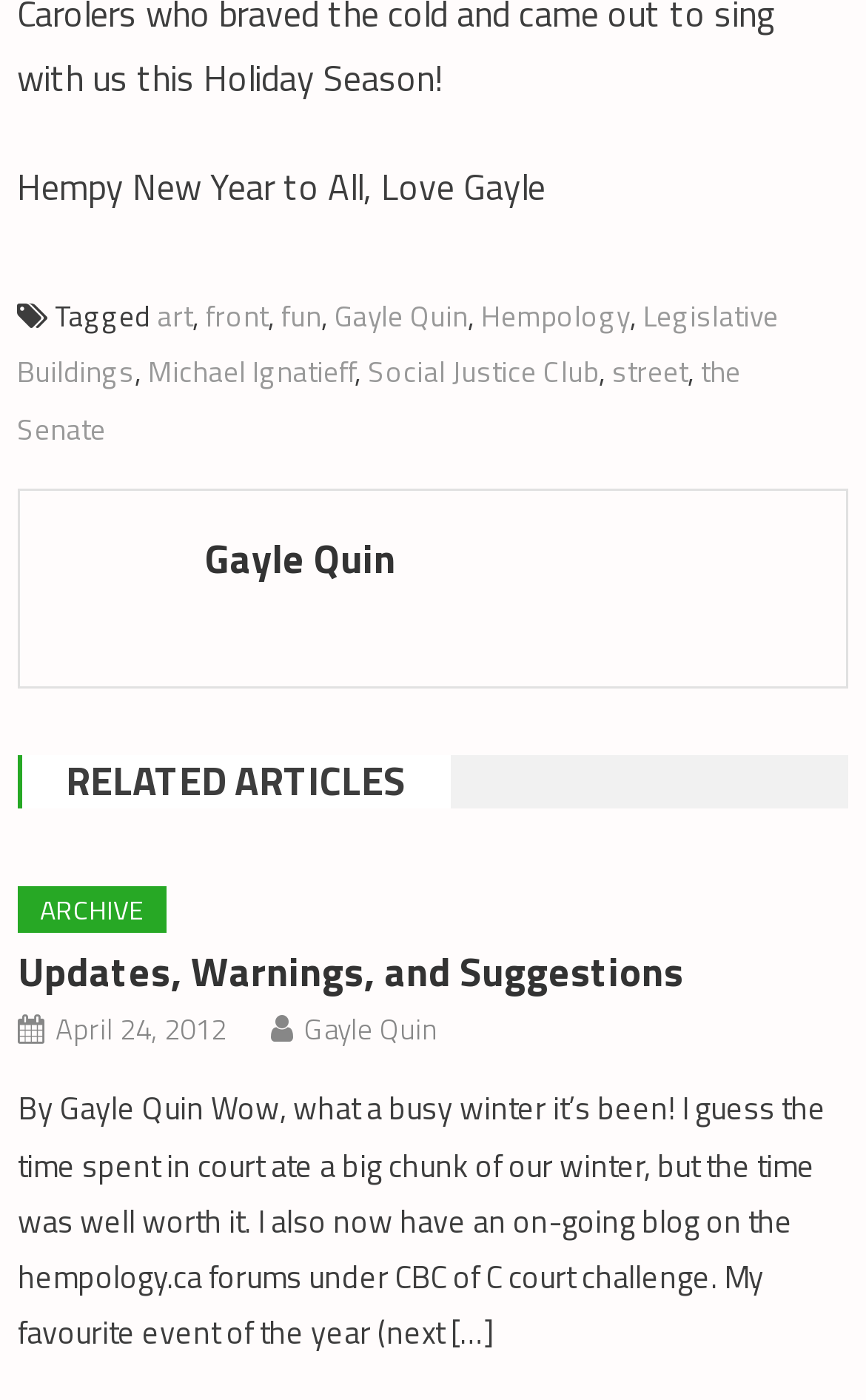Please provide a comprehensive response to the question below by analyzing the image: 
What is the topic of the blog post?

Although the blog post content does not explicitly mention the topic, the link 'Hempology' in the footer section and the mention of 'hempology.ca forums' in the blog post content suggest that the topic is related to hempology.